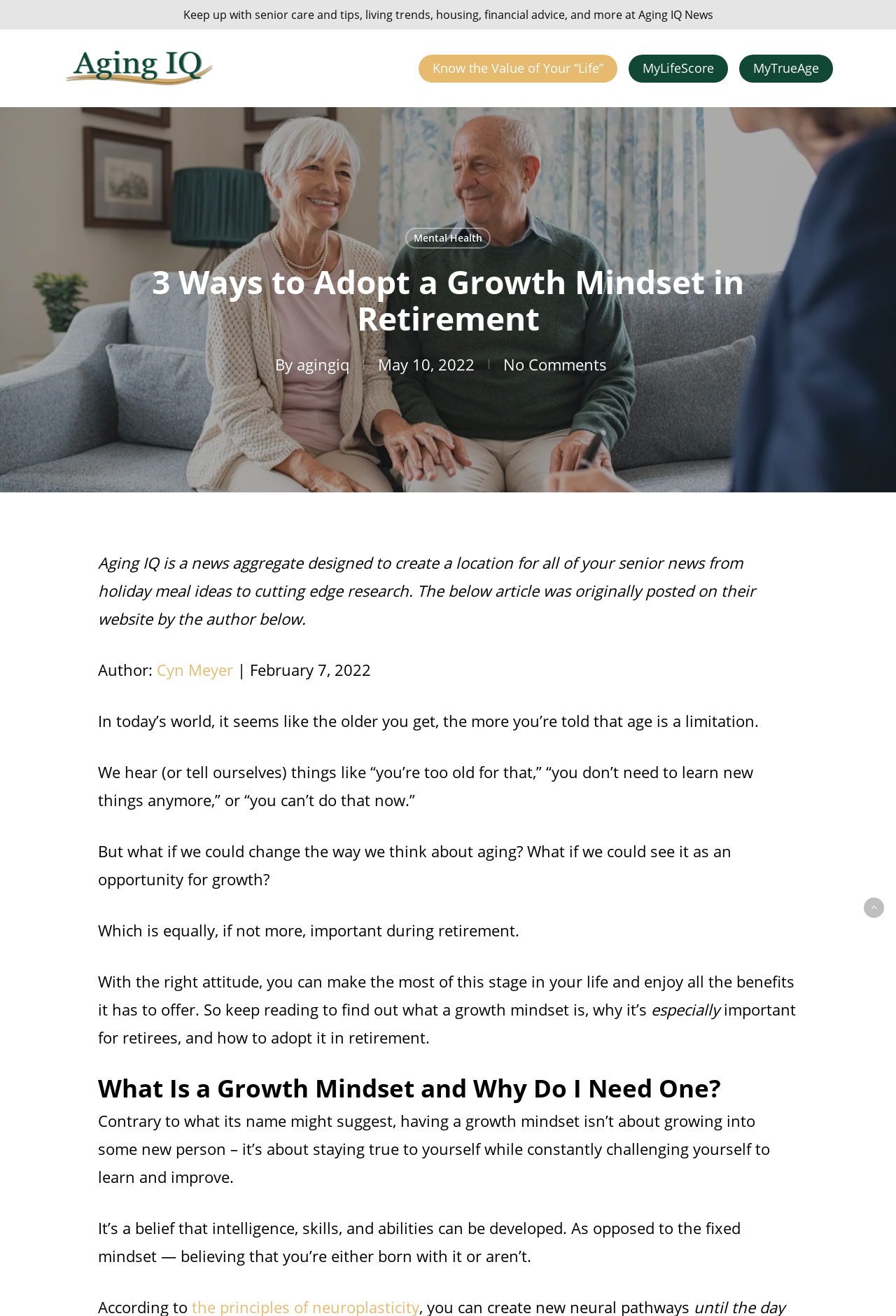Please specify the bounding box coordinates of the area that should be clicked to accomplish the following instruction: "Click on the 'Asia & Pacific' link". The coordinates should consist of four float numbers between 0 and 1, i.e., [left, top, right, bottom].

None